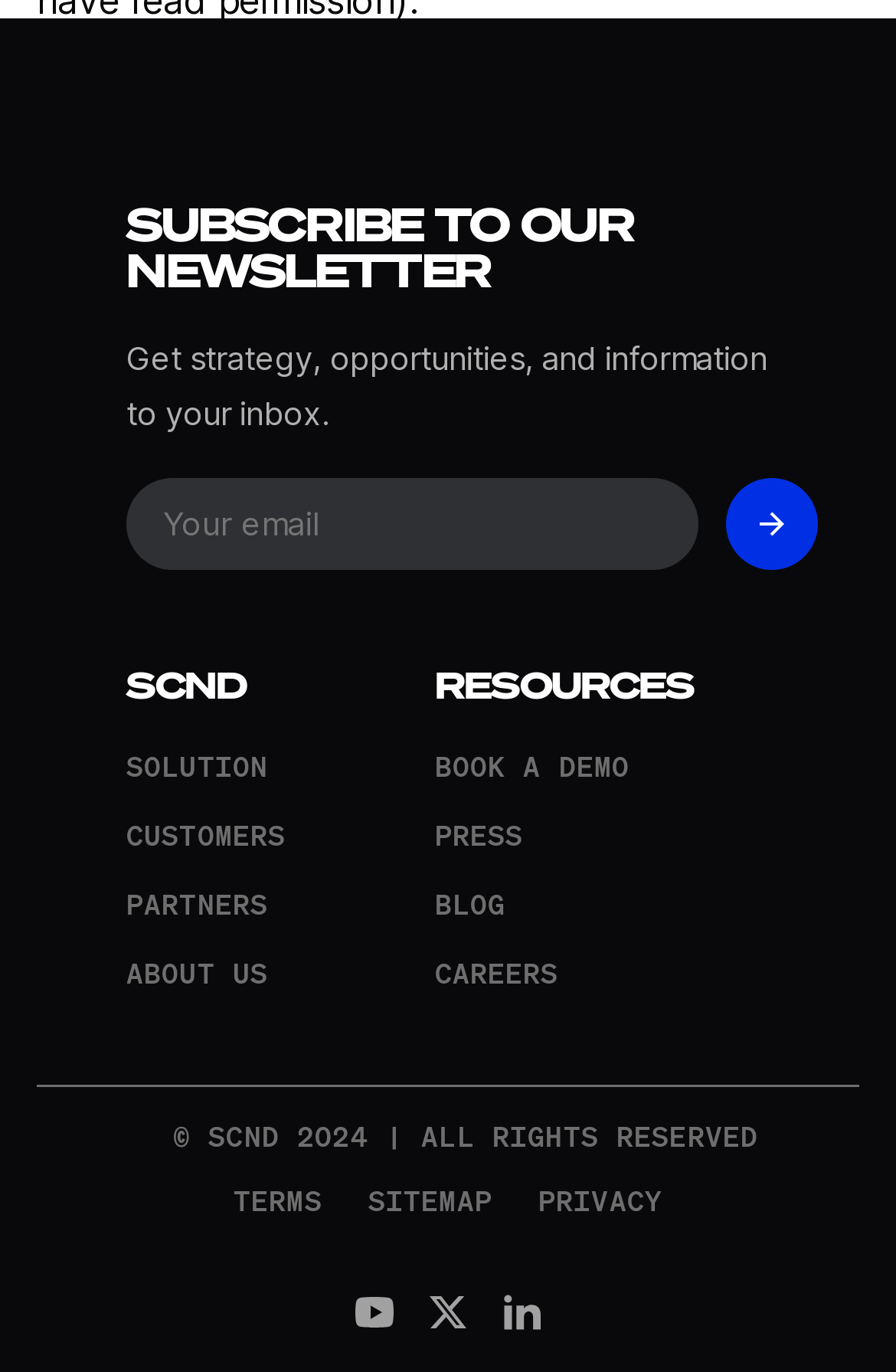With reference to the screenshot, provide a detailed response to the question below:
What is the name of the company?

The name of the company is SCND, as indicated by the StaticText element 'SCND' located in the top section of the webpage, and also mentioned in the copyright information at the bottom of the webpage.